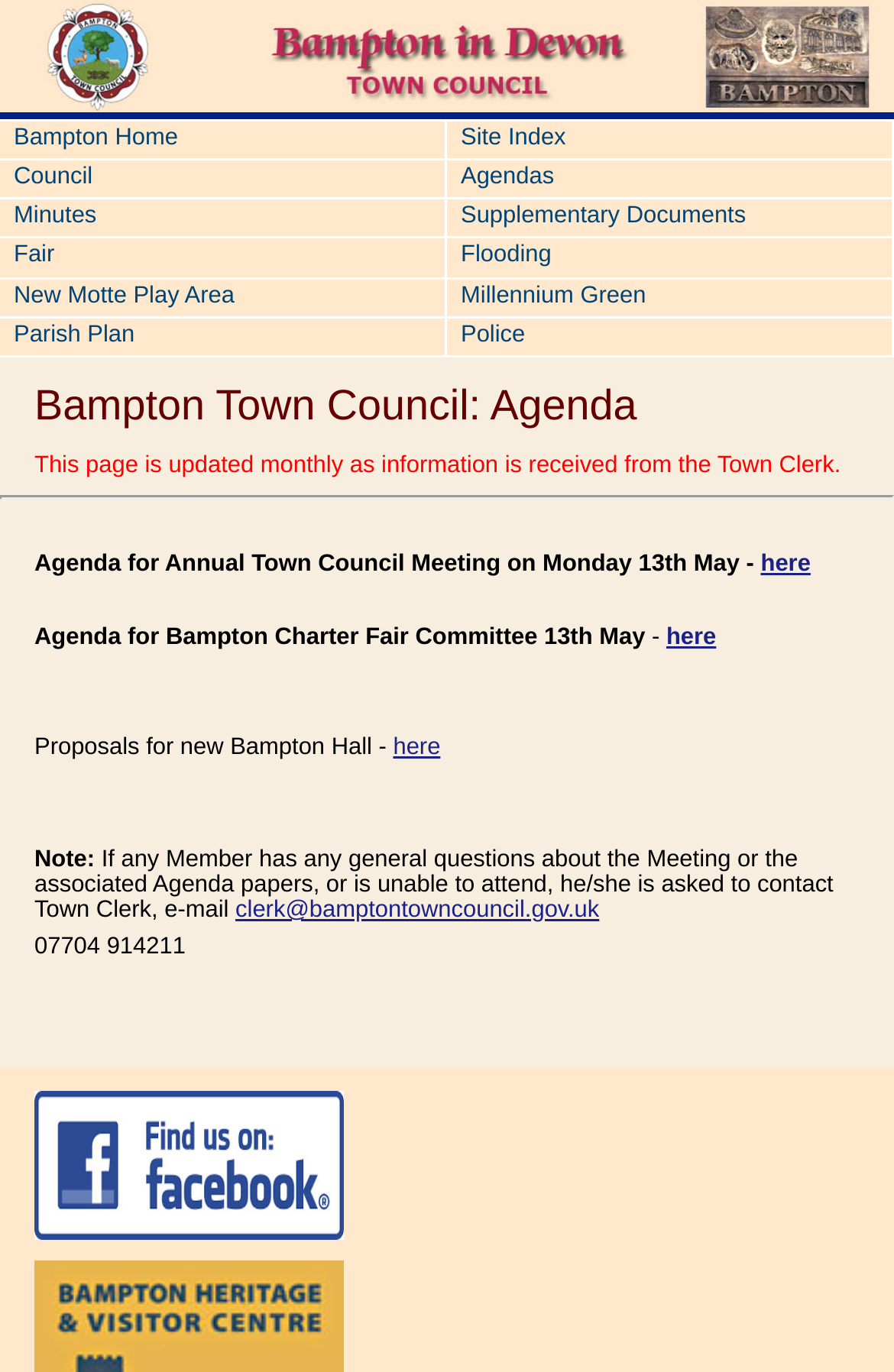Please specify the bounding box coordinates of the region to click in order to perform the following instruction: "Check the Agenda for Annual Town Council Meeting".

[0.038, 0.402, 0.851, 0.42]